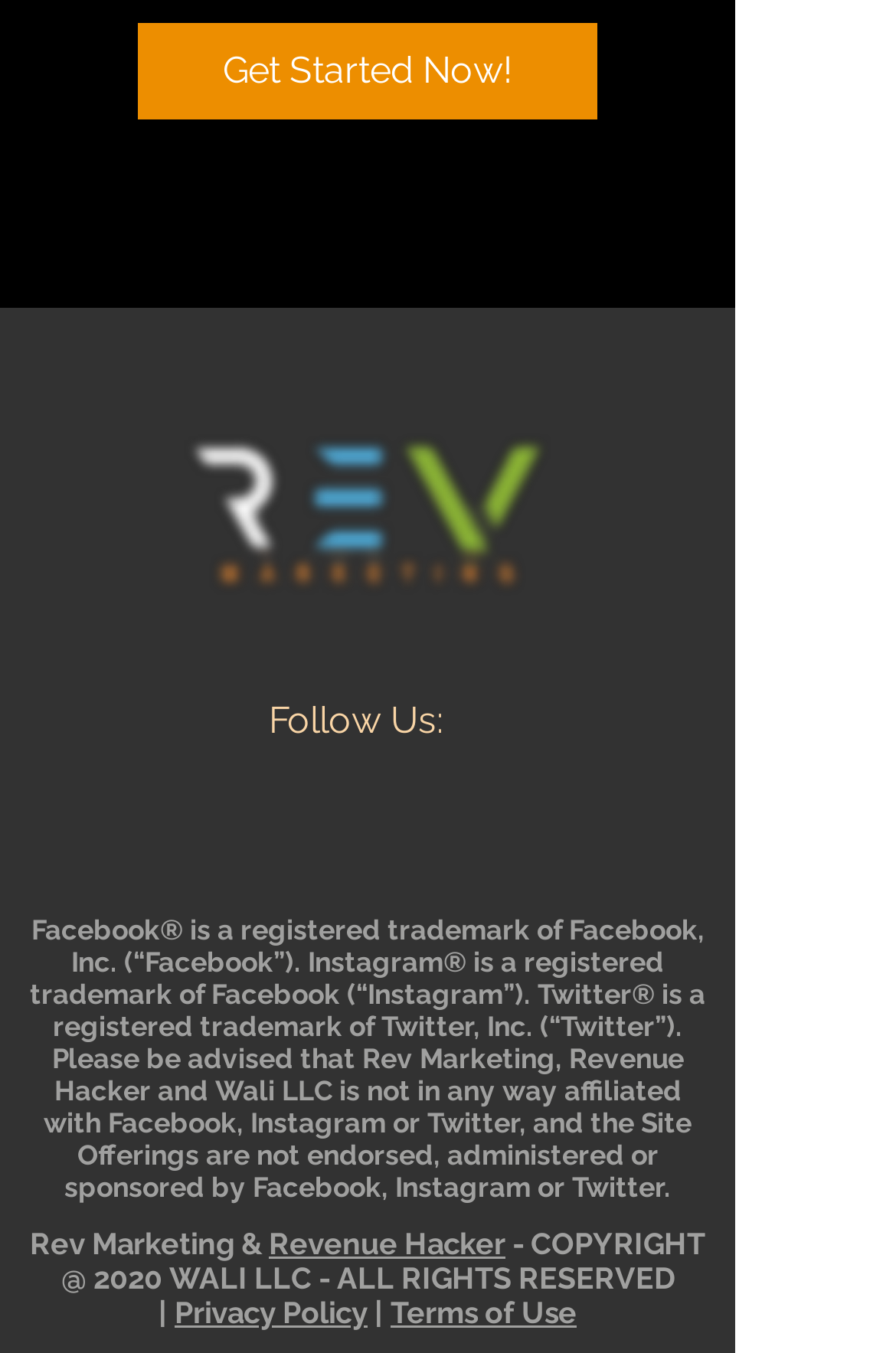Given the description Revenue Hacker, predict the bounding box coordinates of the UI element. Ensure the coordinates are in the format (top-left x, top-left y, bottom-right x, bottom-right y) and all values are between 0 and 1.

[0.3, 0.907, 0.564, 0.932]